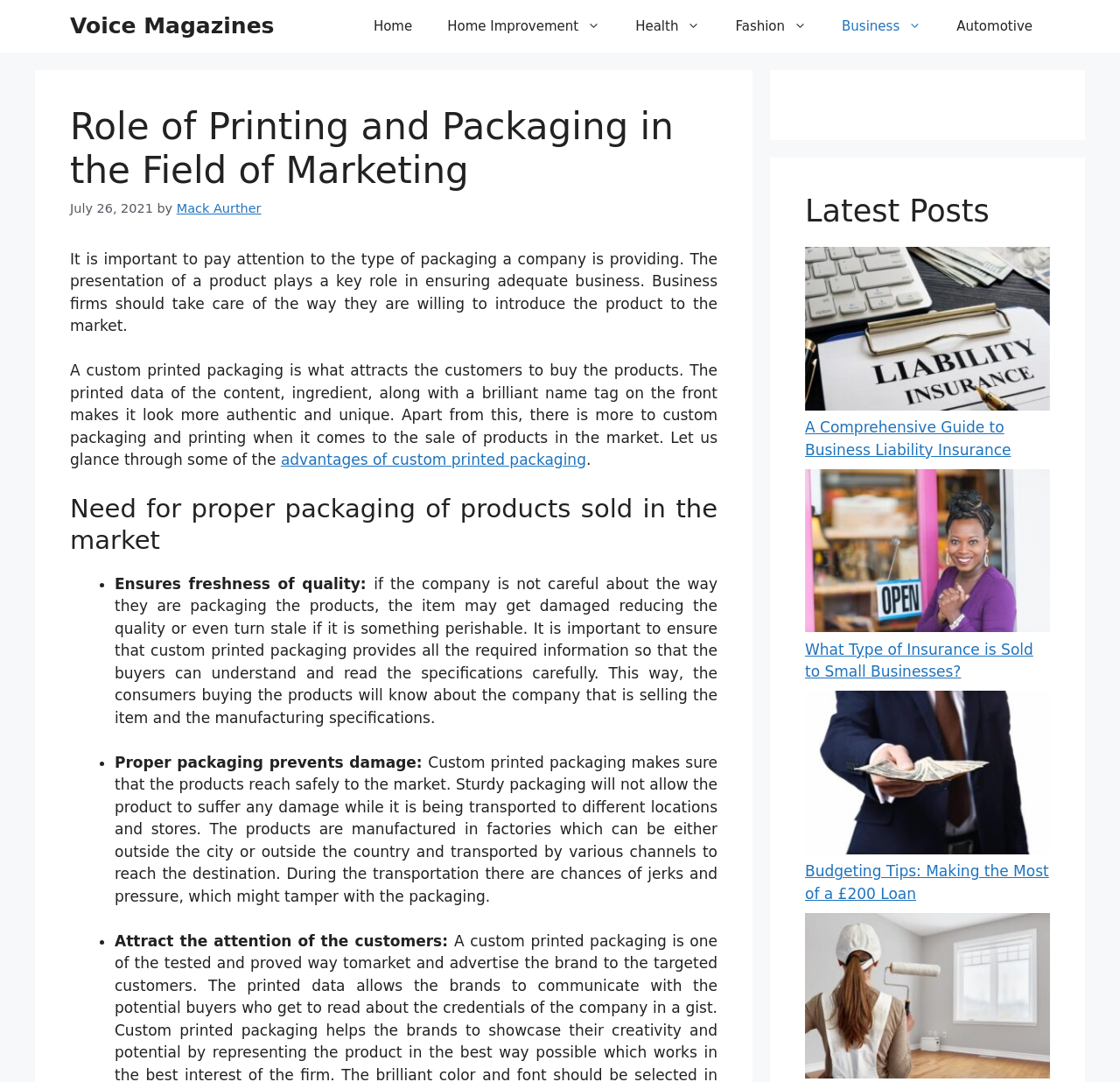Could you provide the bounding box coordinates for the portion of the screen to click to complete this instruction: "View the 'Latest Posts'"?

[0.719, 0.178, 0.938, 0.212]